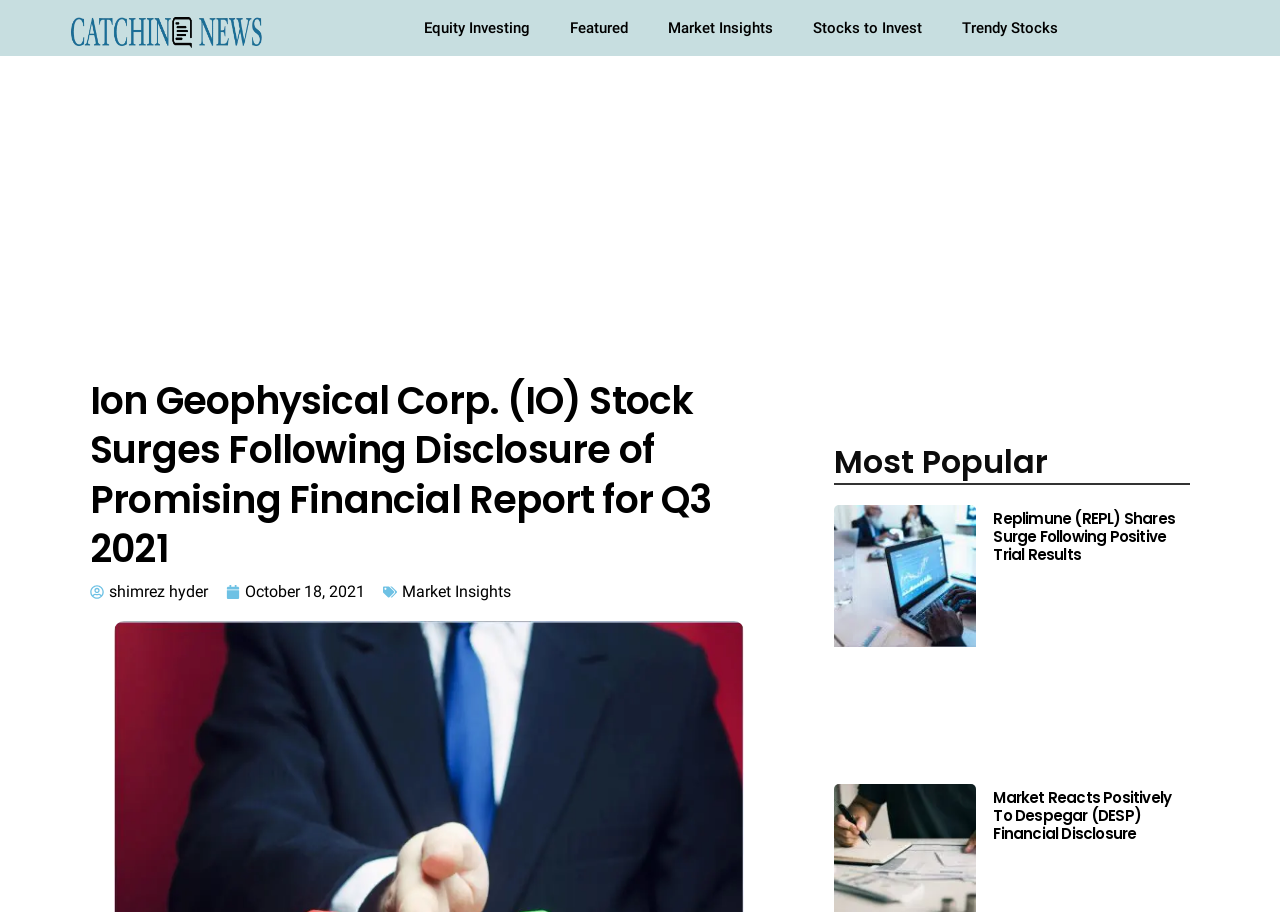Find and provide the bounding box coordinates for the UI element described here: "Trendy Stocks". The coordinates should be given as four float numbers between 0 and 1: [left, top, right, bottom].

[0.736, 0.0, 0.842, 0.061]